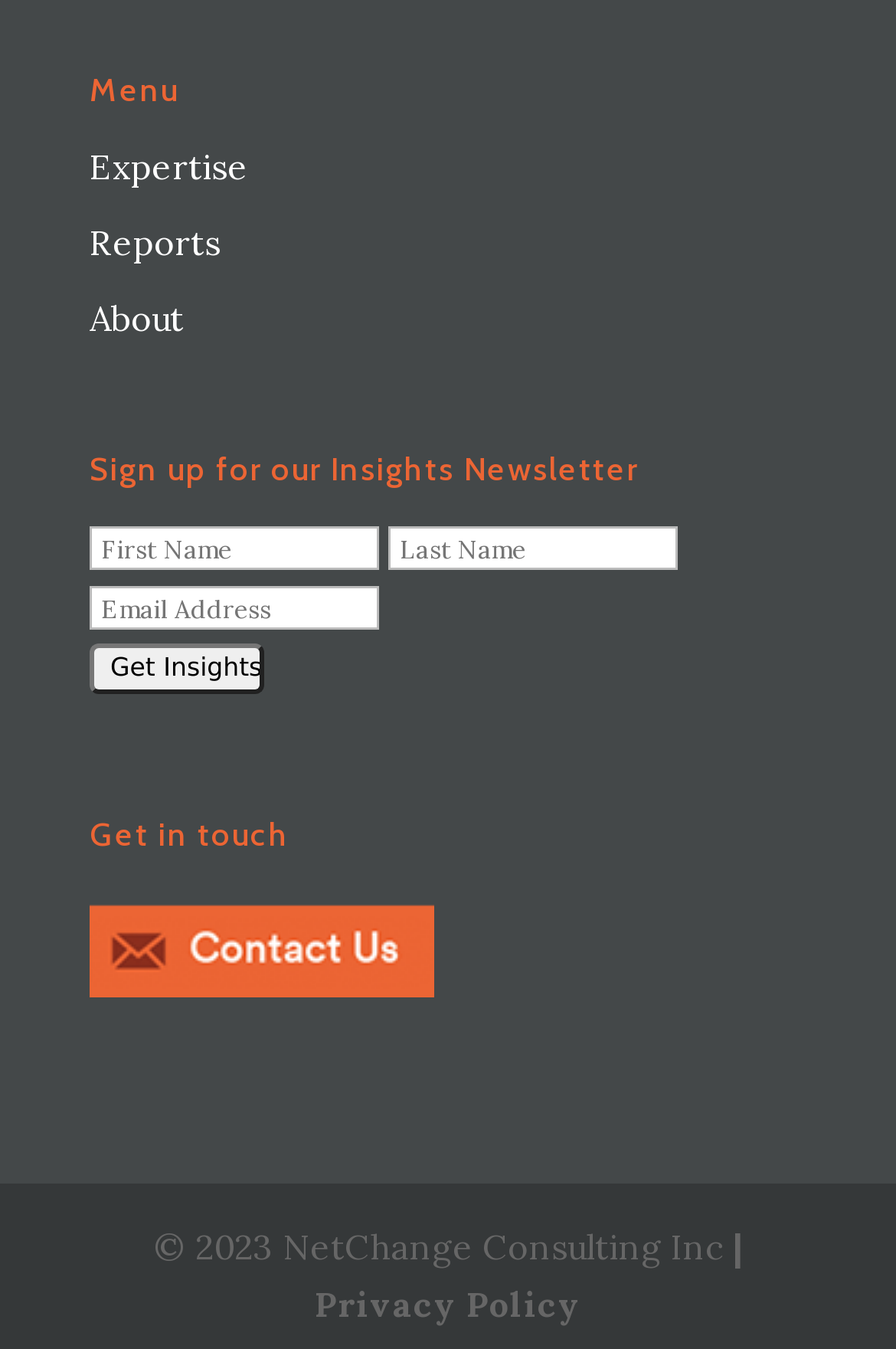Show the bounding box coordinates for the element that needs to be clicked to execute the following instruction: "Click on About". Provide the coordinates in the form of four float numbers between 0 and 1, i.e., [left, top, right, bottom].

[0.1, 0.22, 0.205, 0.252]